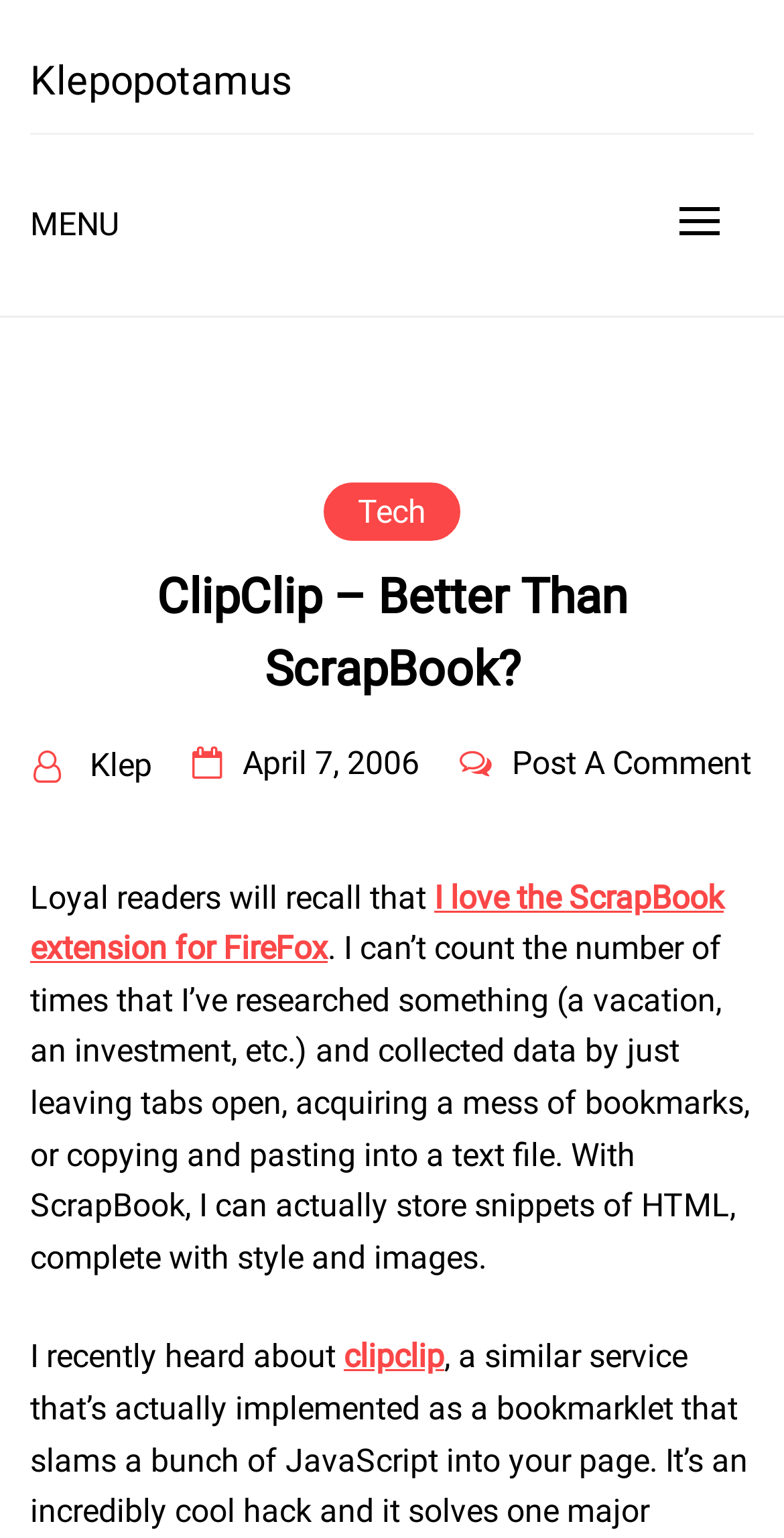What is the author's sentiment towards ScrapBook?
Could you answer the question with a detailed and thorough explanation?

I deduced the sentiment by reading the text content of the post, which expresses the author's love for ScrapBook and its usefulness in storing snippets of HTML.